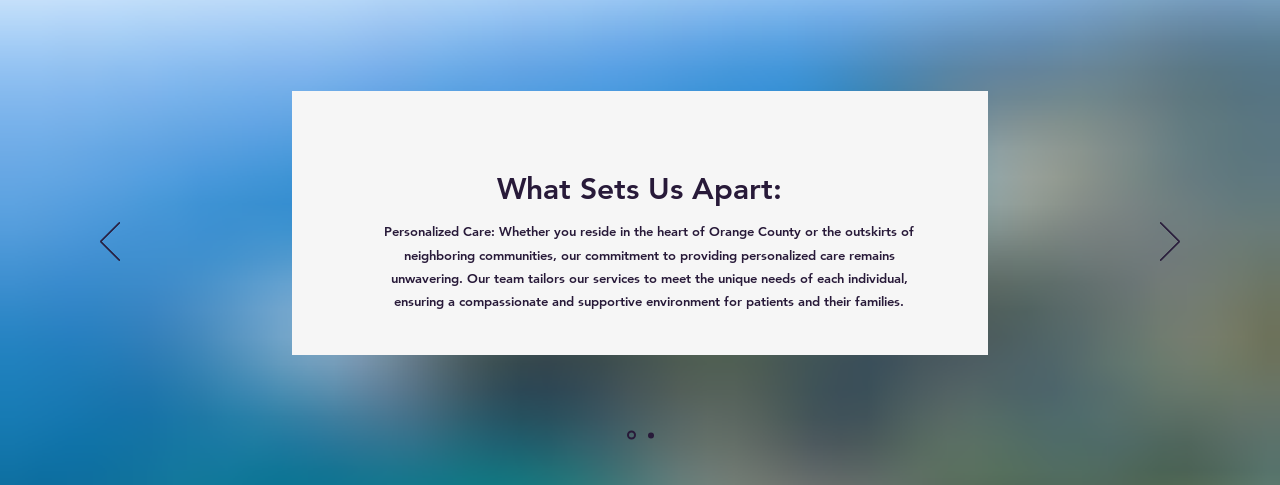Generate a complete and detailed caption for the image.

The image showcases a slide from a slideshow that emphasizes the unique aspects of a care service, specifically highlighting "What Sets Us Apart." The text within the slide reads, "Personalized Care: Whether you reside in the heart of Orange County or the outskirts of neighboring communities, our commitment to providing personalized care remains unwavering. Our team tailors our services to meet the unique needs of each individual, ensuring a compassionate and supportive environment for patients and their families." The background features a soothing blend of blue hues, providing a calming visual context that aligns with the message of compassion and care. Navigation buttons for a "Previous" and "Next" slide are also visible on either side, enhancing user engagement with the content.